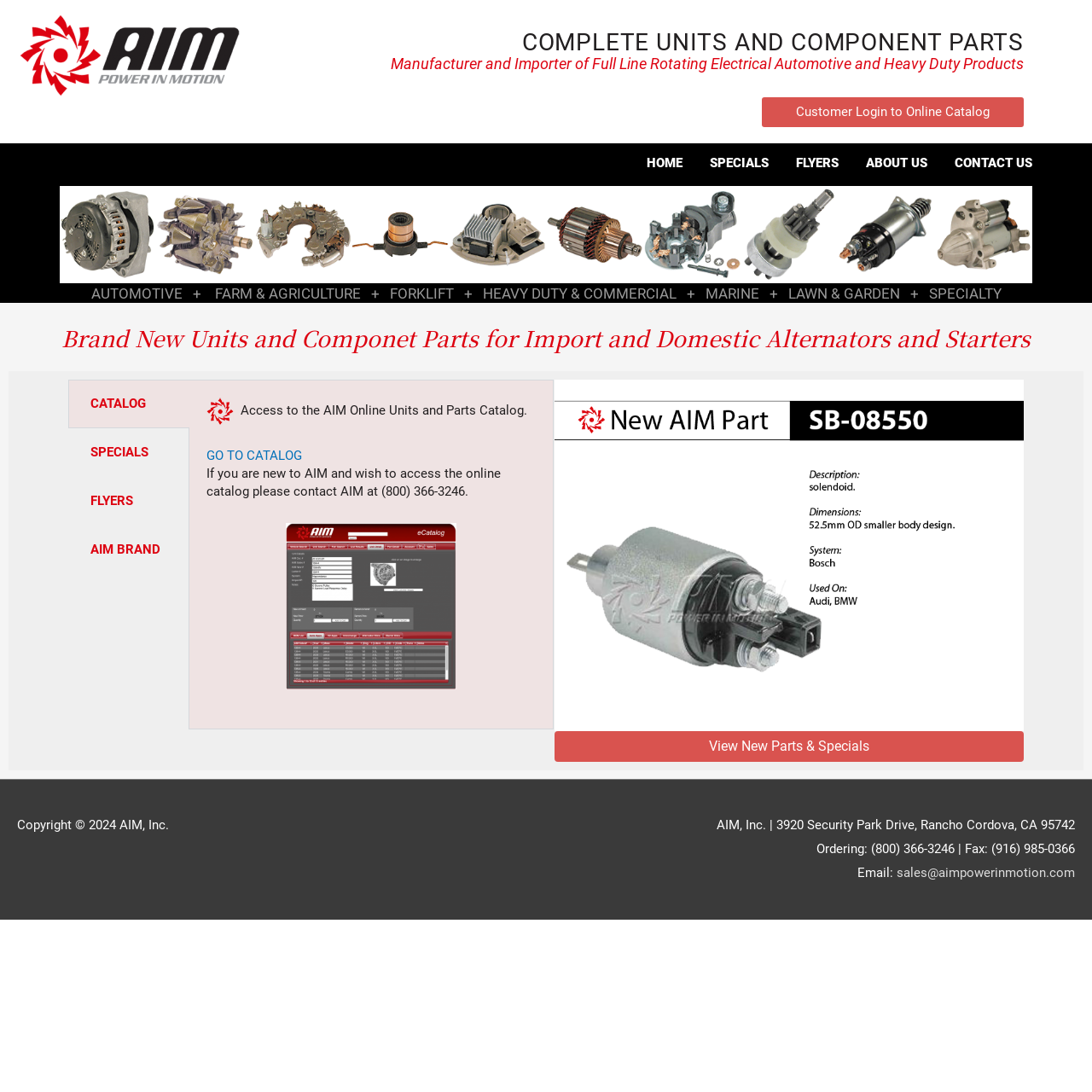Pinpoint the bounding box coordinates of the area that should be clicked to complete the following instruction: "Login to online catalog". The coordinates must be given as four float numbers between 0 and 1, i.e., [left, top, right, bottom].

[0.698, 0.089, 0.938, 0.116]